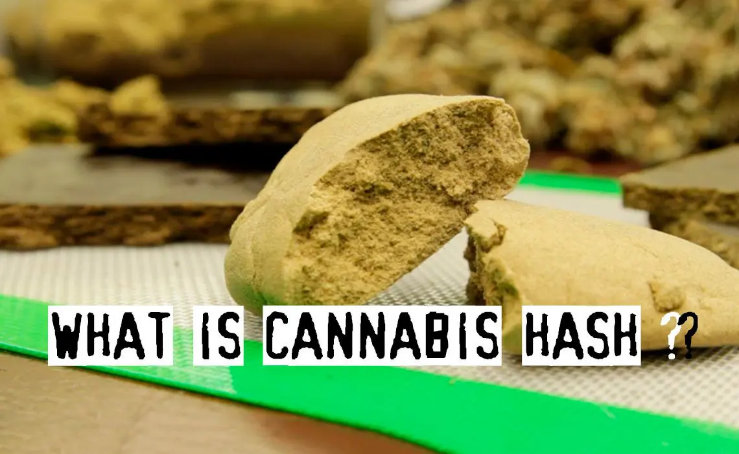Answer the question below in one word or phrase:
What is the setting of the image?

Cannabis processing or consumption